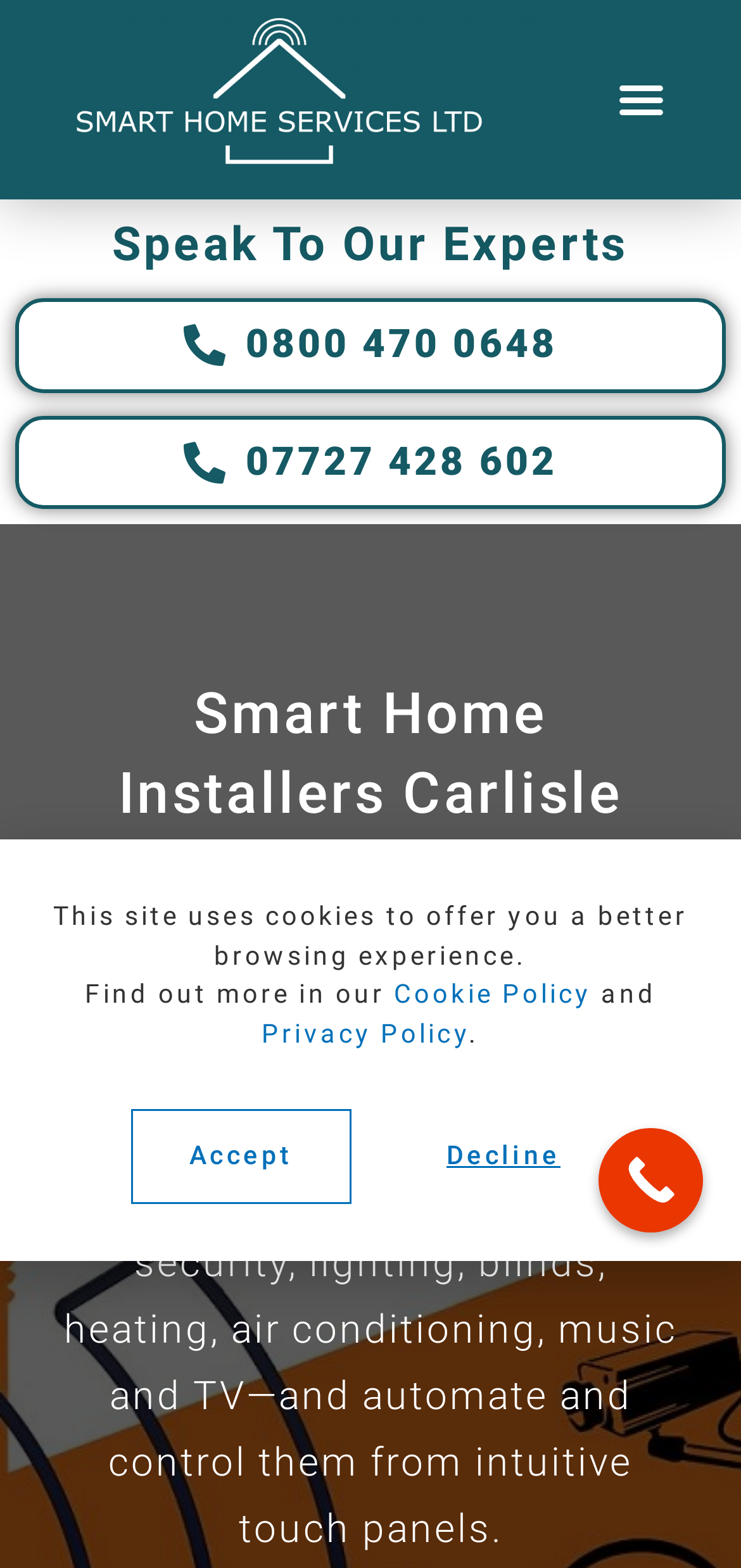How many ways can you contact the smart home installers?
Answer the question with just one word or phrase using the image.

Three